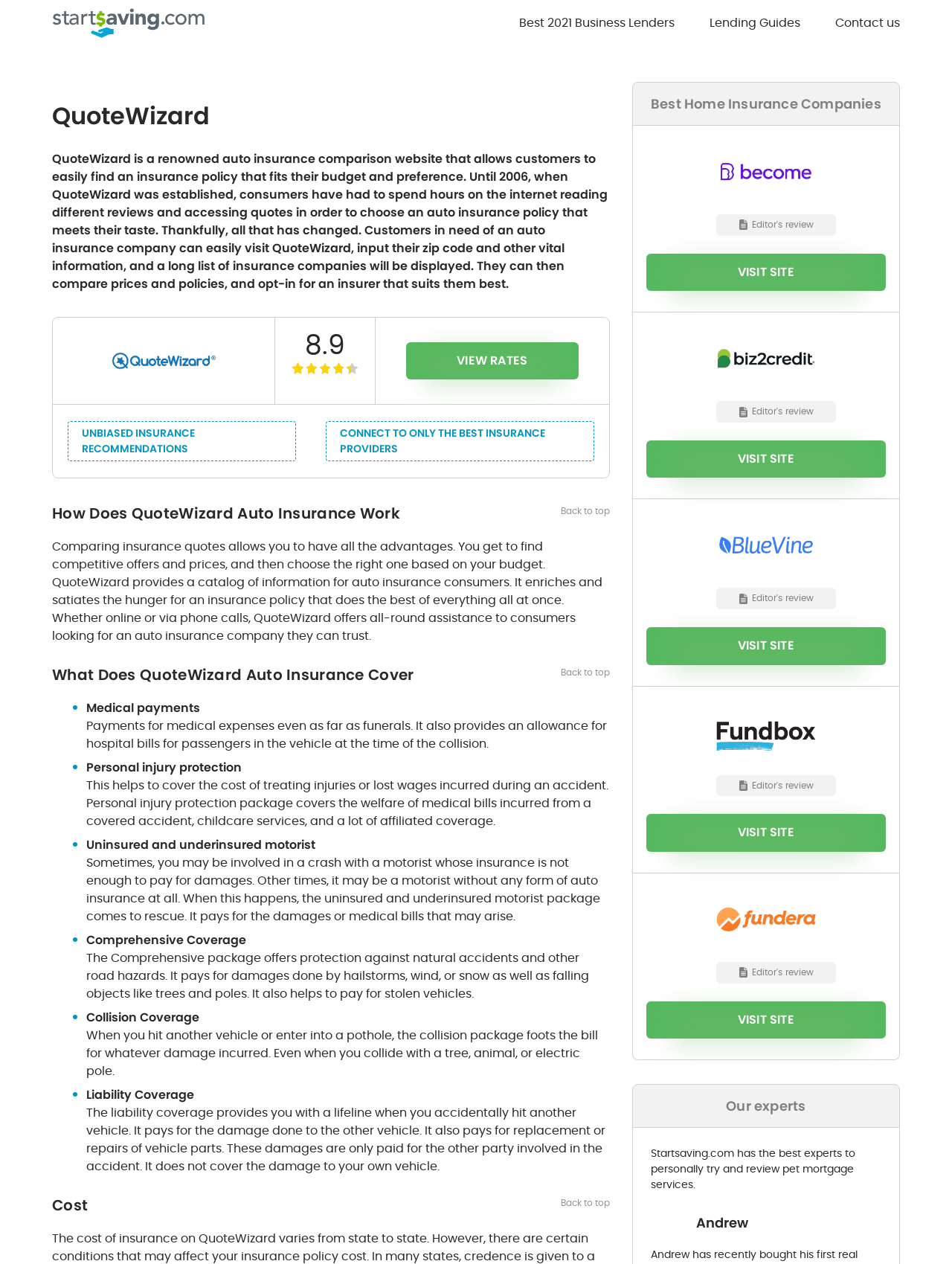Given the content of the image, can you provide a detailed answer to the question?
What types of insurance coverage are offered by QuoteWizard?

The webpage lists various types of insurance coverage offered by QuoteWizard, including Medical payments, Personal injury protection, Uninsured and underinsured motorist, Comprehensive Coverage, Collision, and Liability.